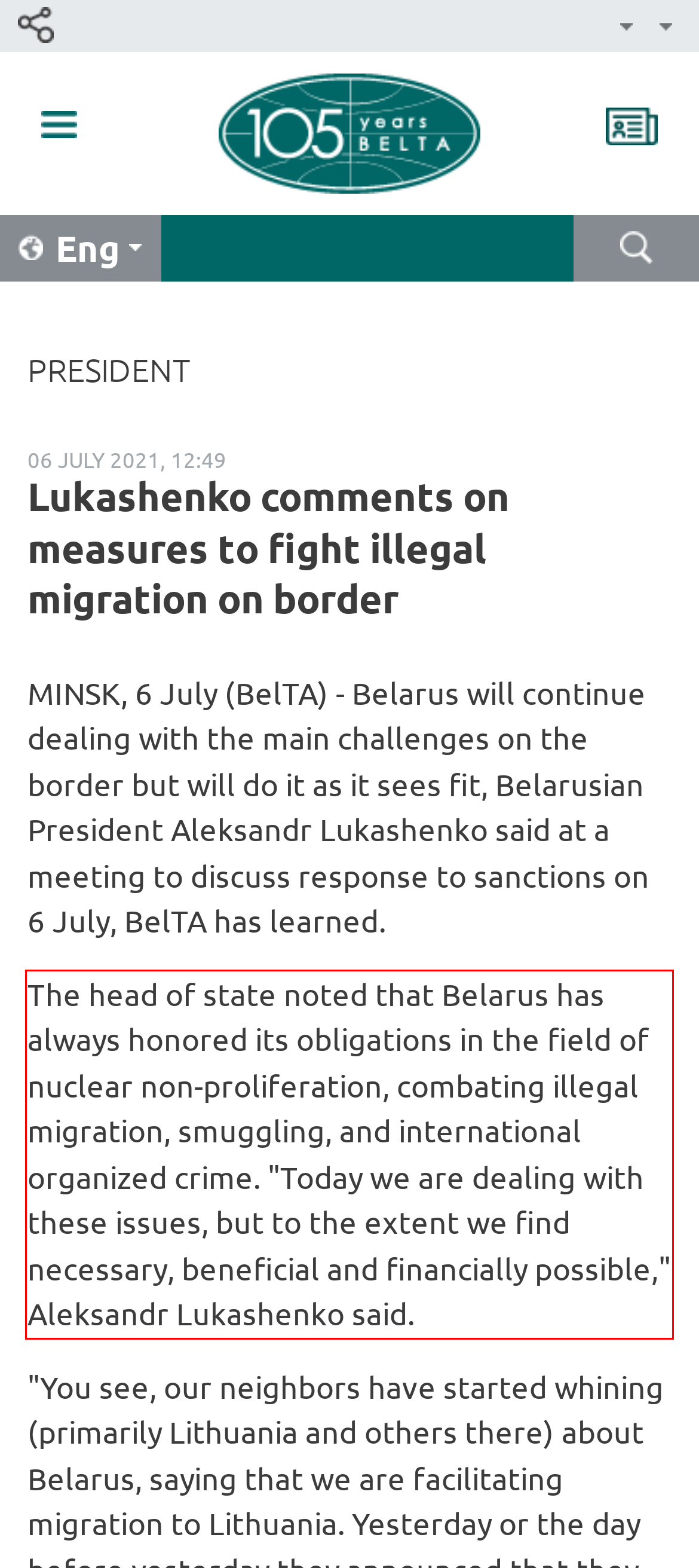You have a screenshot with a red rectangle around a UI element. Recognize and extract the text within this red bounding box using OCR.

The head of state noted that Belarus has always honored its obligations in the field of nuclear non-proliferation, combating illegal migration, smuggling, and international organized crime. "Today we are dealing with these issues, but to the extent we find necessary, beneficial and financially possible," Aleksandr Lukashenko said.